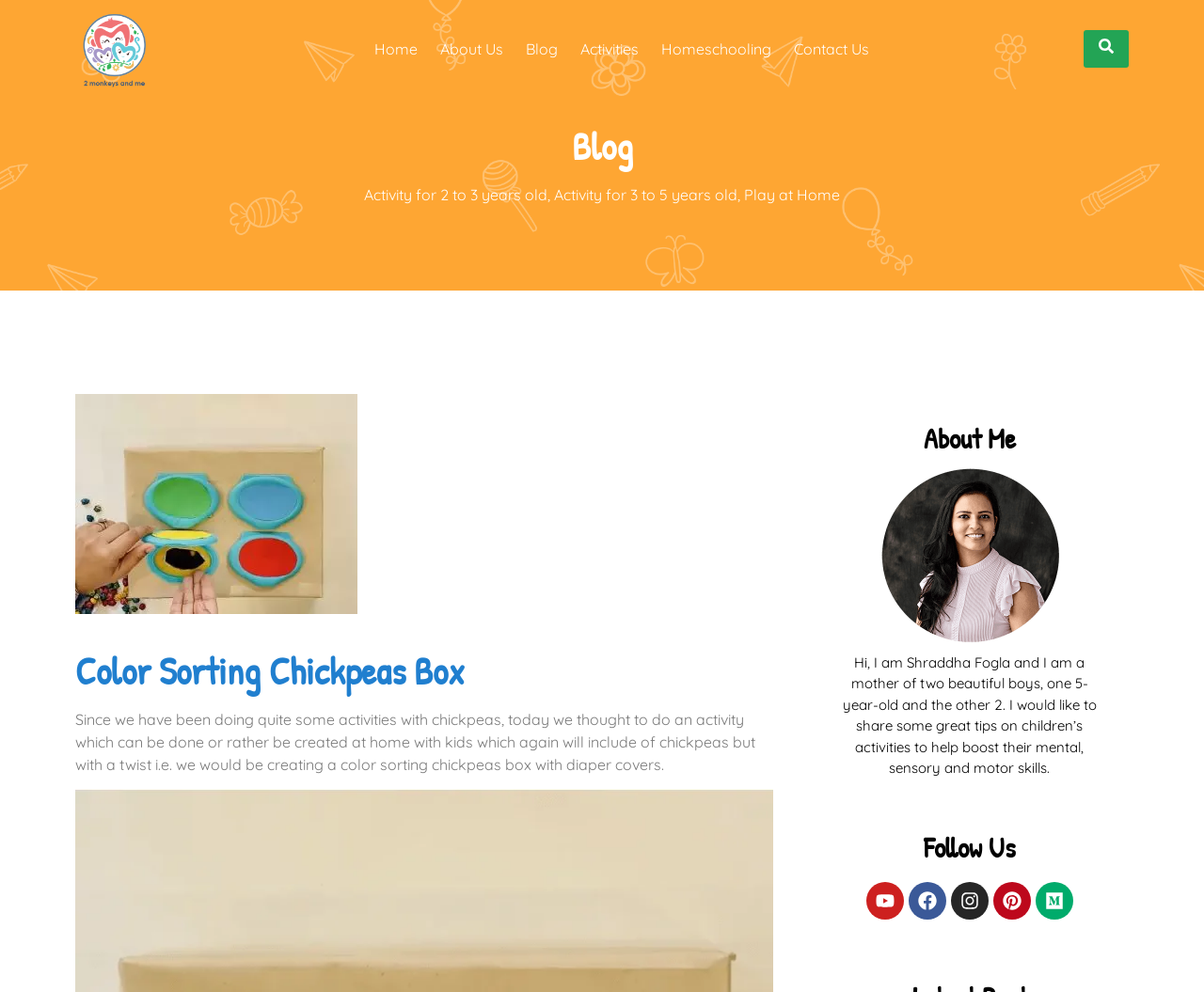Determine the bounding box coordinates of the element's region needed to click to follow the instruction: "Click the 2monkeysandme logo". Provide these coordinates as four float numbers between 0 and 1, formatted as [left, top, right, bottom].

[0.062, 0.009, 0.132, 0.09]